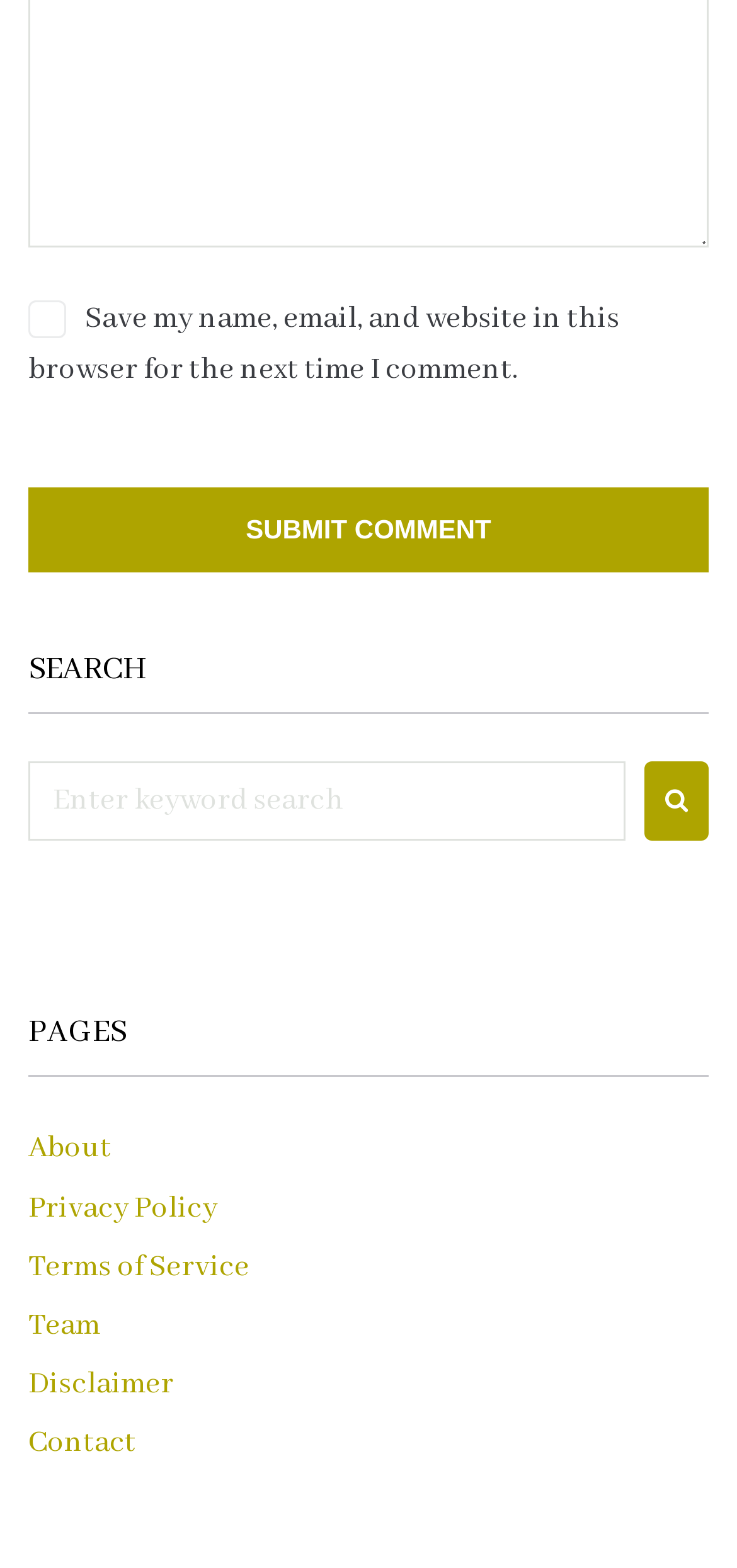How many links are under the 'PAGES' heading?
Based on the screenshot, provide your answer in one word or phrase.

6